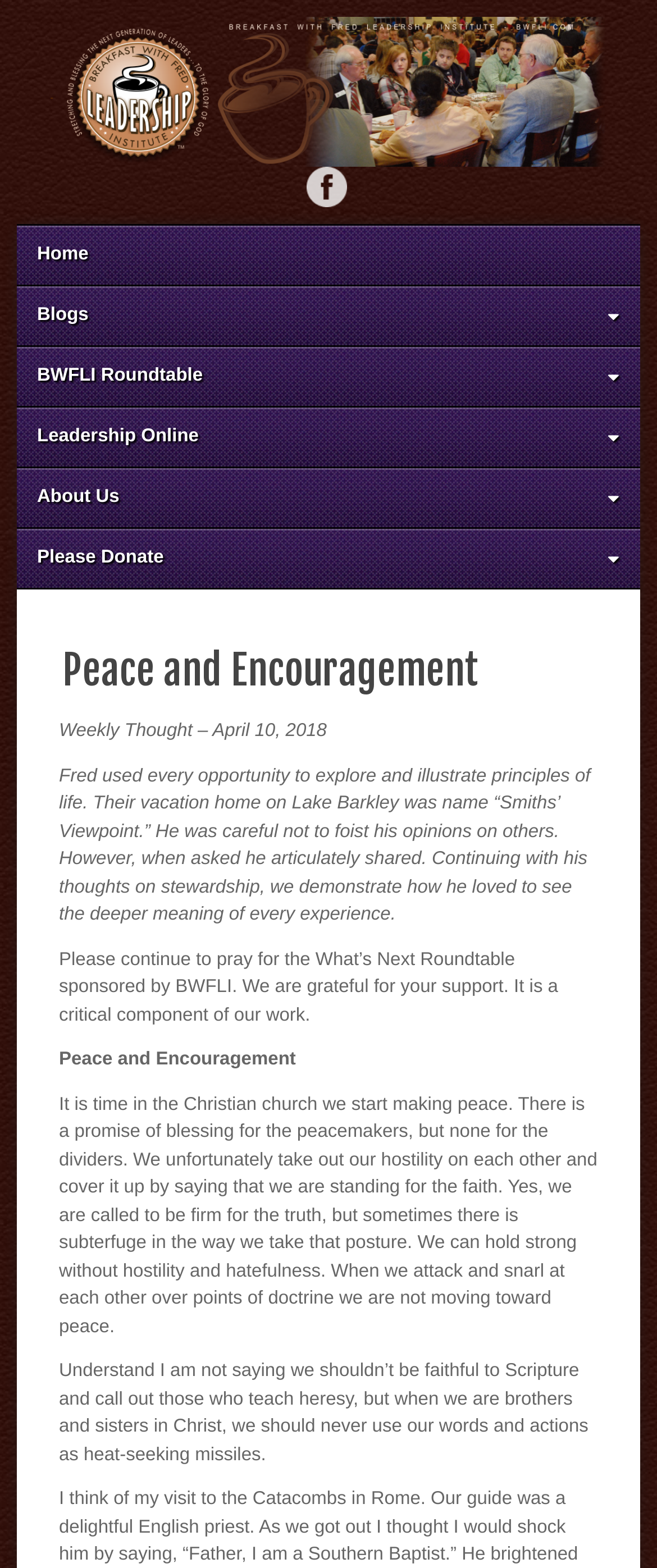Find the bounding box coordinates of the clickable area that will achieve the following instruction: "Read the BWFLI Roundtable blog".

[0.026, 0.222, 0.974, 0.259]